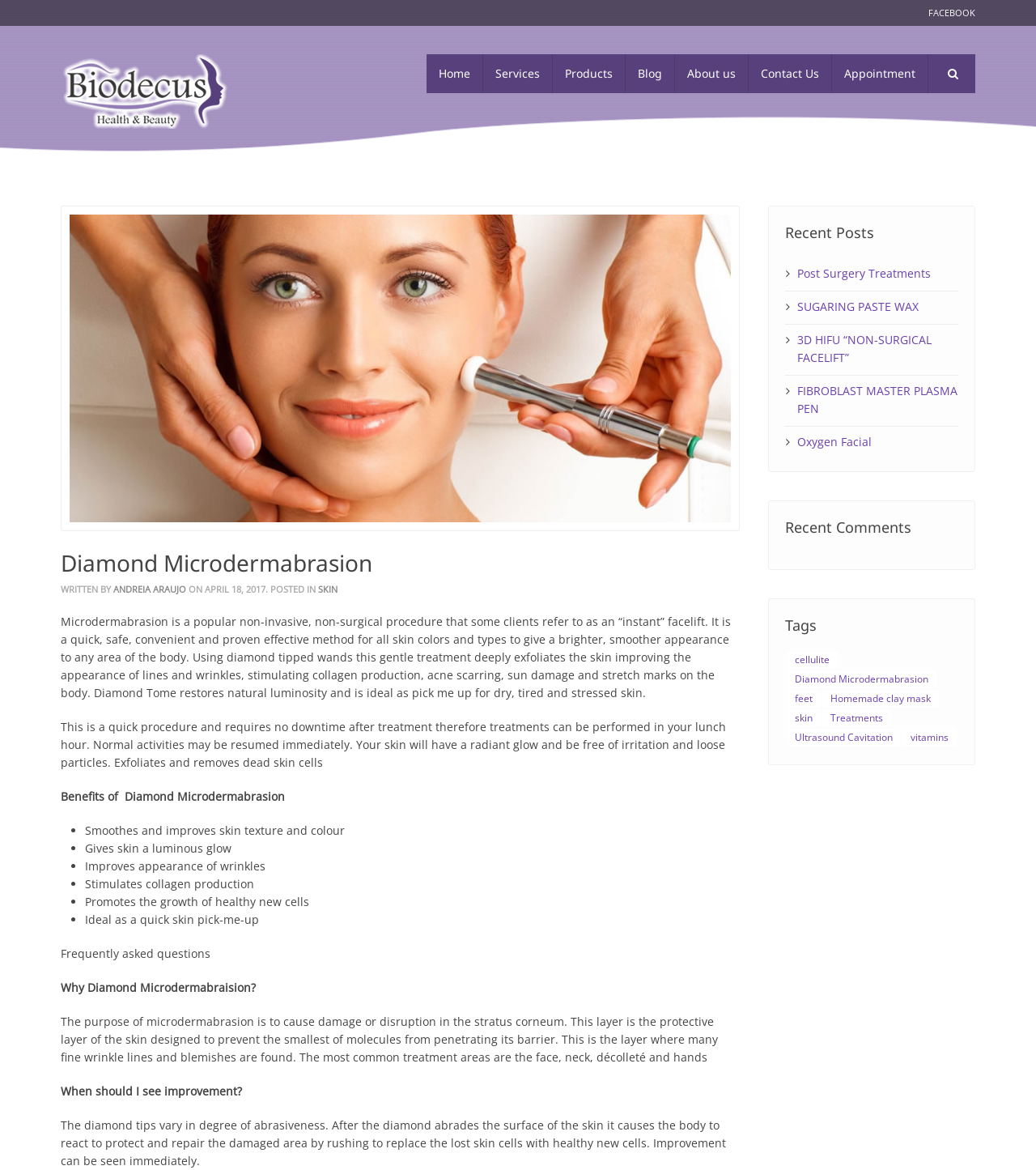Please provide a comprehensive response to the question below by analyzing the image: 
How soon can improvement be seen after Diamond Microdermabrasion?

I found the answer by reading the text that explains when improvement can be seen after Diamond Microdermabrasion, which is immediately.